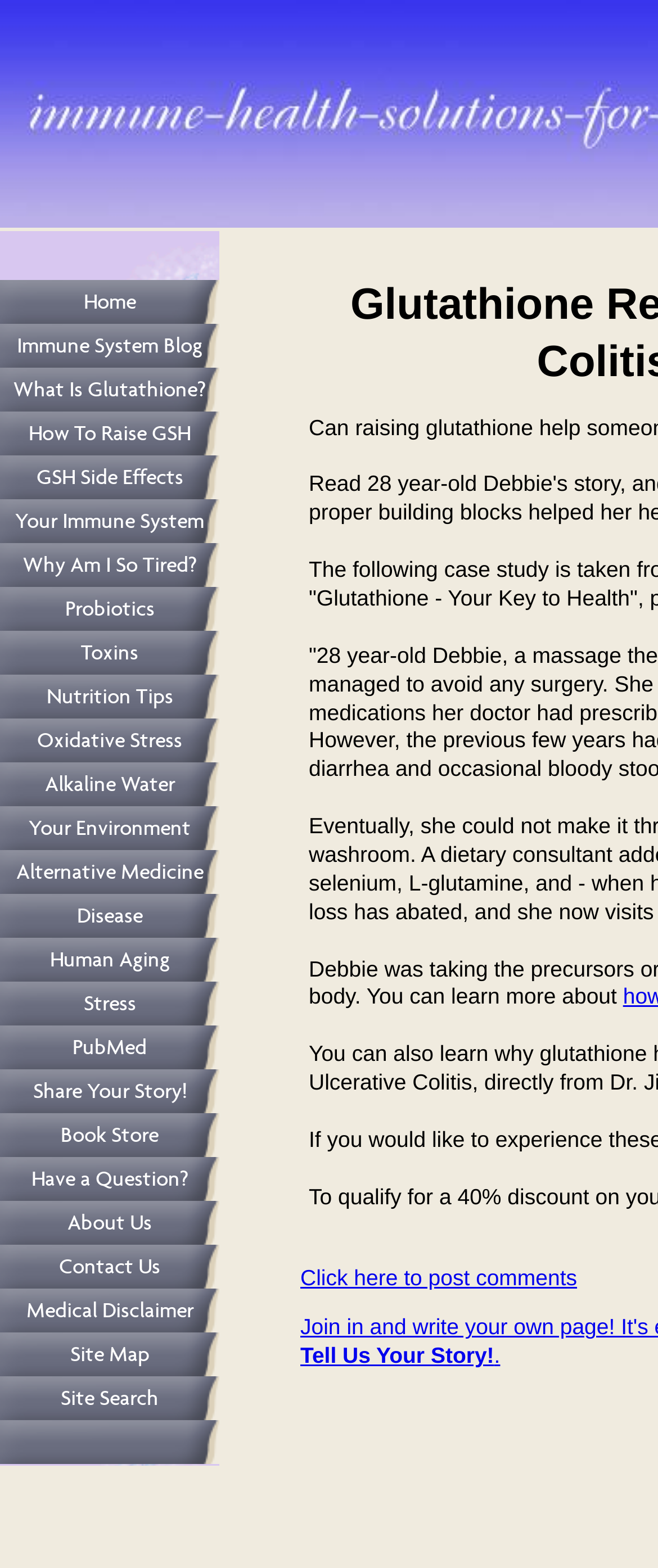Bounding box coordinates are specified in the format (top-left x, top-left y, bottom-right x, bottom-right y). All values are floating point numbers bounded between 0 and 1. Please provide the bounding box coordinate of the region this sentence describes: Nutrition Tips

[0.0, 0.43, 0.333, 0.458]